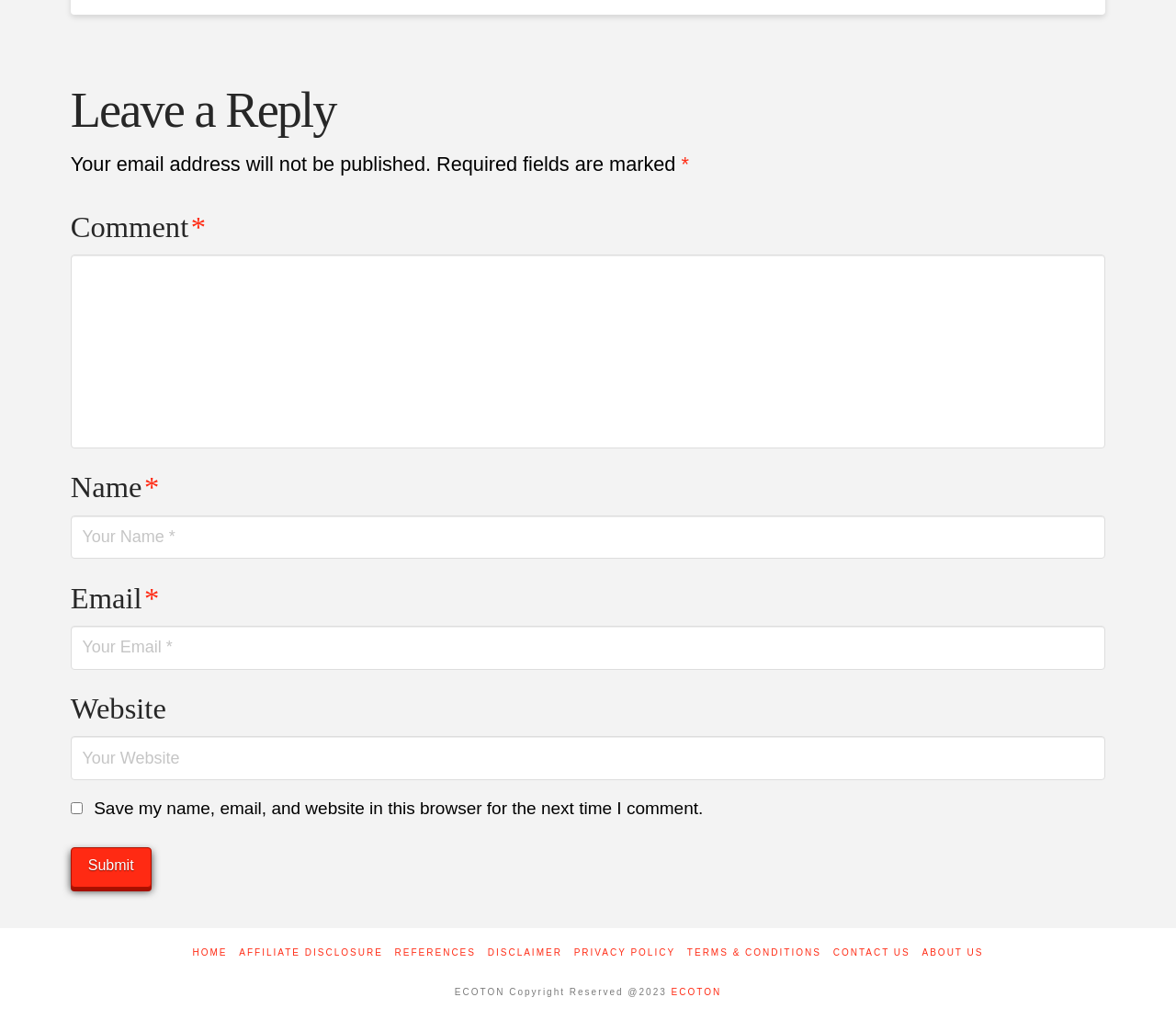Find the bounding box coordinates of the area that needs to be clicked in order to achieve the following instruction: "Go to the home page". The coordinates should be specified as four float numbers between 0 and 1, i.e., [left, top, right, bottom].

[0.164, 0.928, 0.193, 0.94]